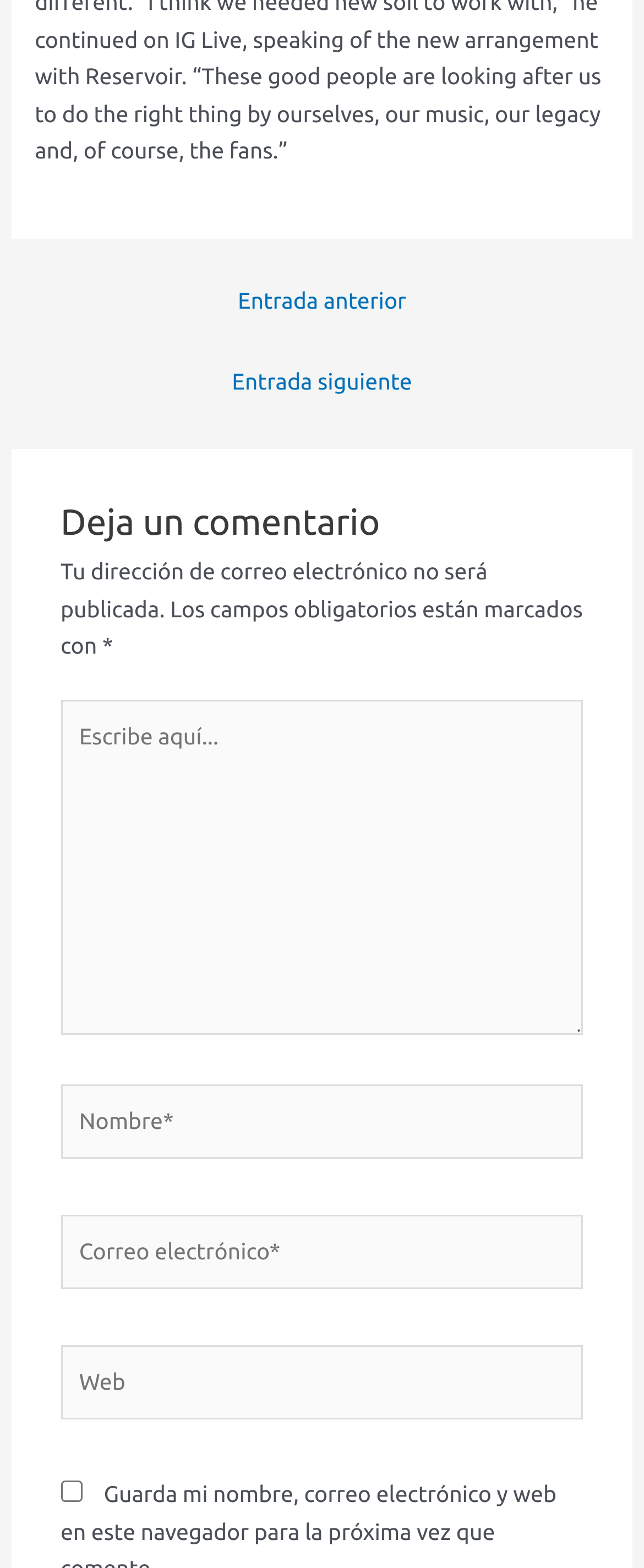Using the description: "← Entrada anterior", identify the bounding box of the corresponding UI element in the screenshot.

[0.043, 0.177, 0.957, 0.21]